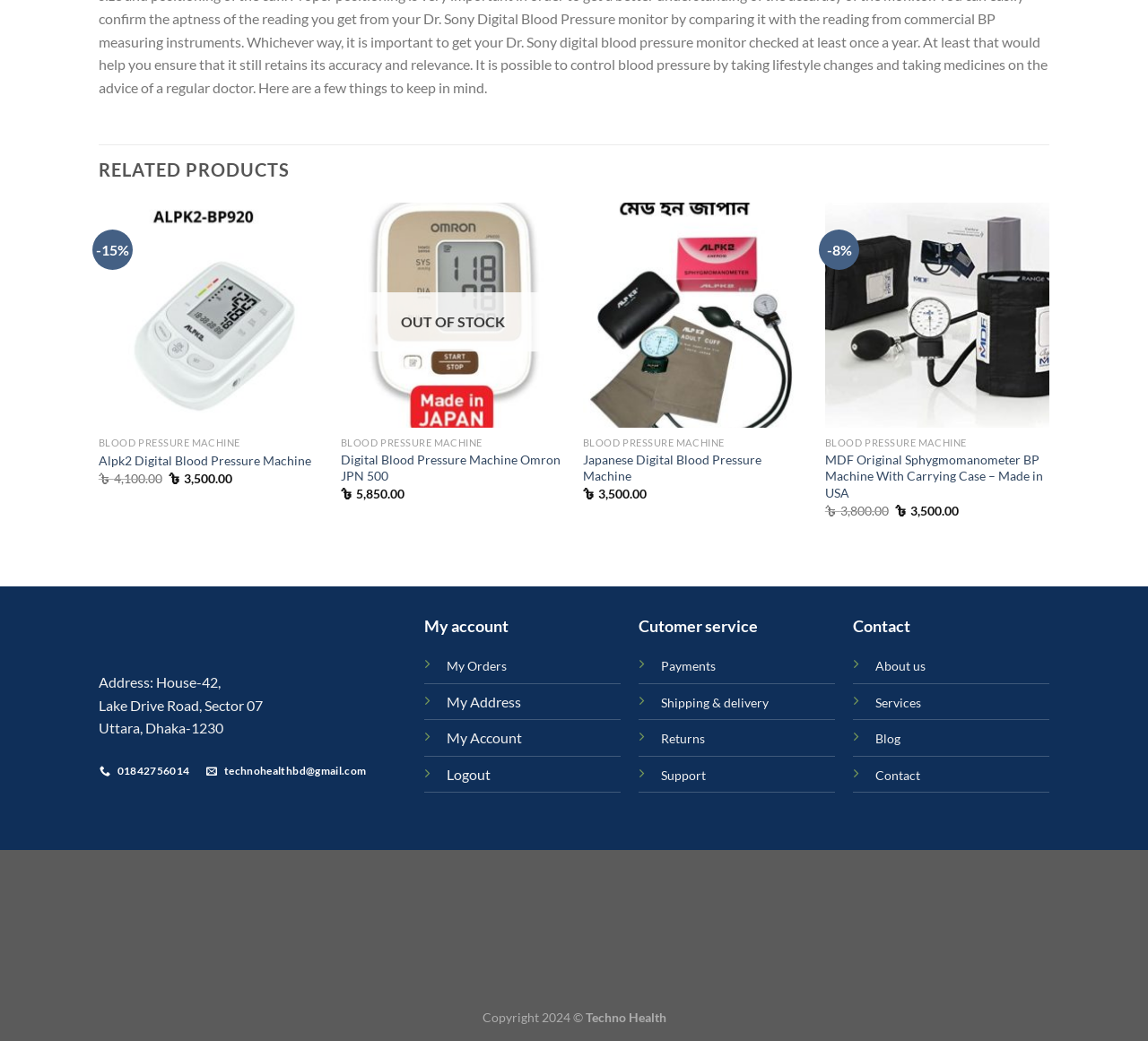What is the discount on the Alpk2 Digital Blood Pressure Machine?
Using the visual information, answer the question in a single word or phrase.

-15%